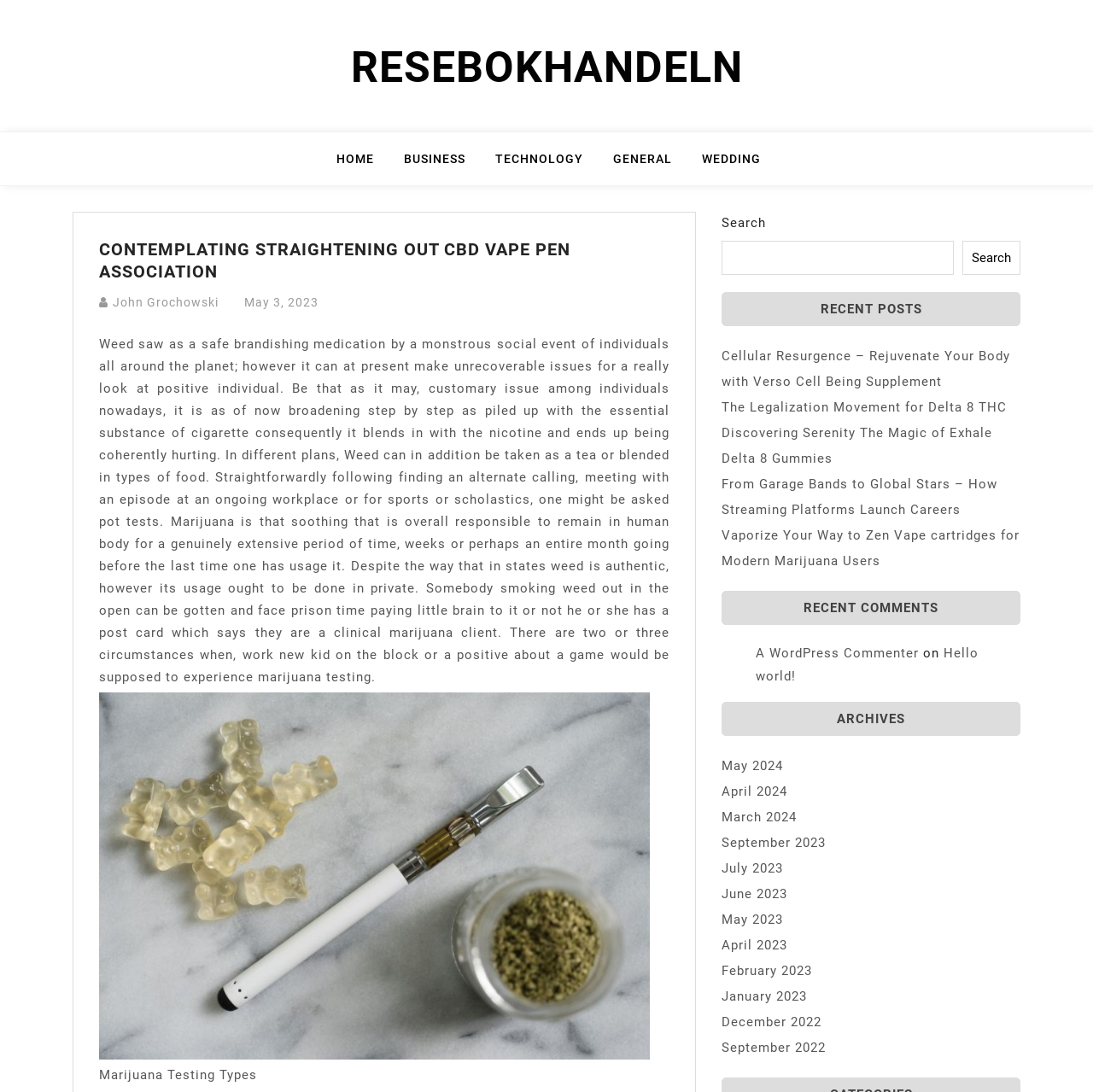Identify the text that serves as the heading for the webpage and generate it.

CONTEMPLATING STRAIGHTENING OUT CBD VAPE PEN ASSOCIATION